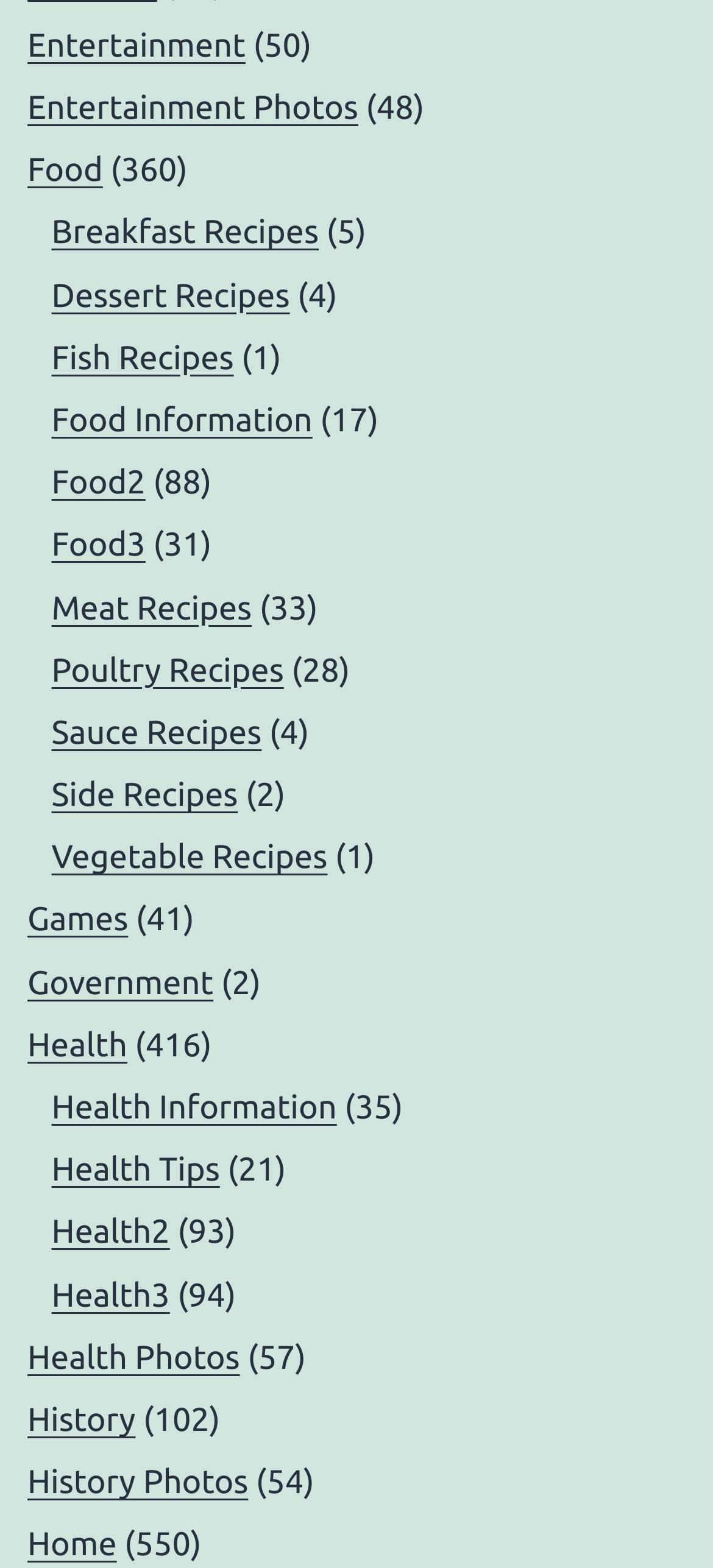Please analyze the image and give a detailed answer to the question:
How many history photos are there?

I found the link 'History Photos' and saw that it has a number '54' in parentheses next to it, which indicates that there are 54 history photos.